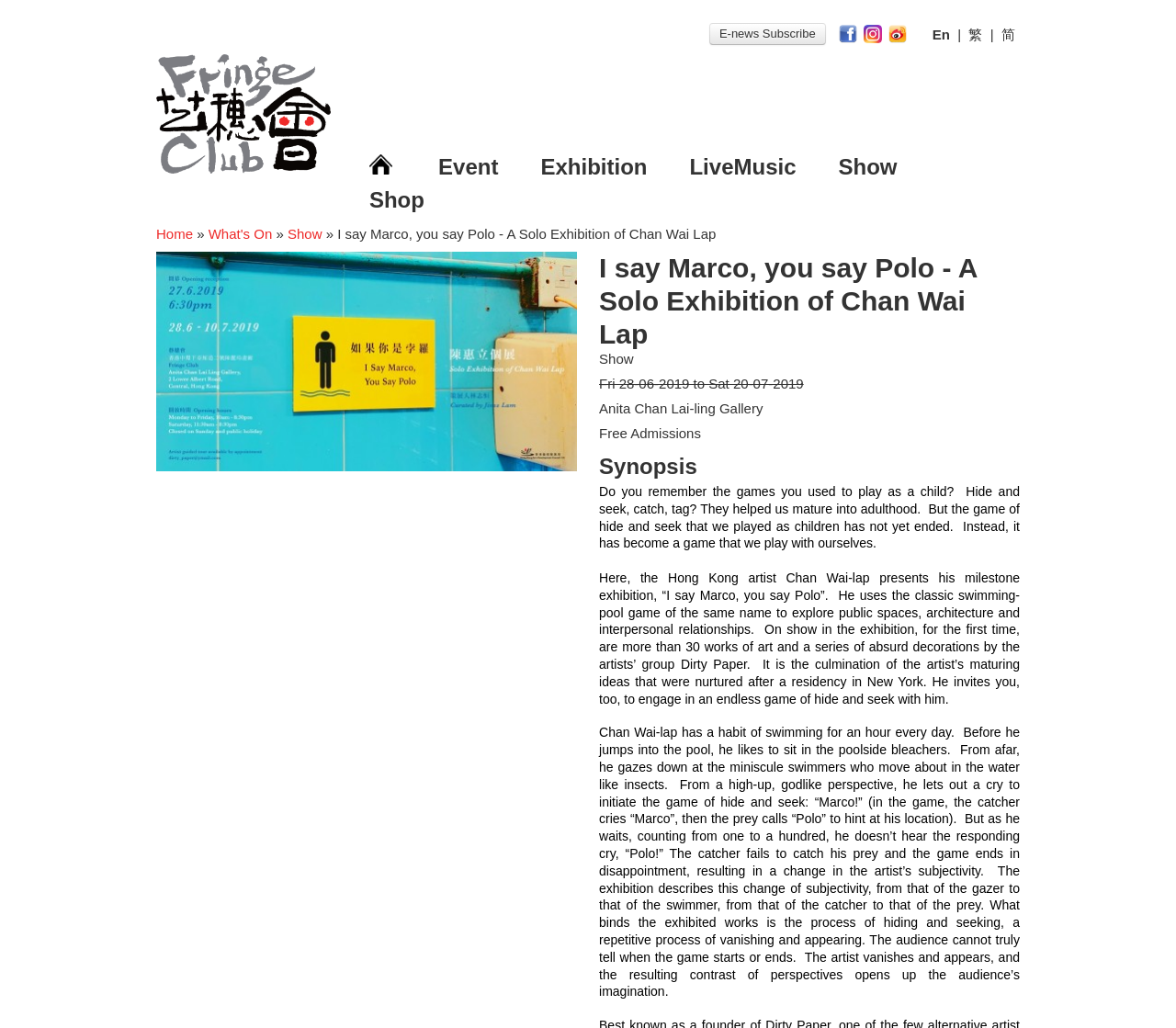Identify the bounding box coordinates of the element to click to follow this instruction: 'Visit Facebook page'. Ensure the coordinates are four float values between 0 and 1, provided as [left, top, right, bottom].

[0.713, 0.026, 0.734, 0.042]